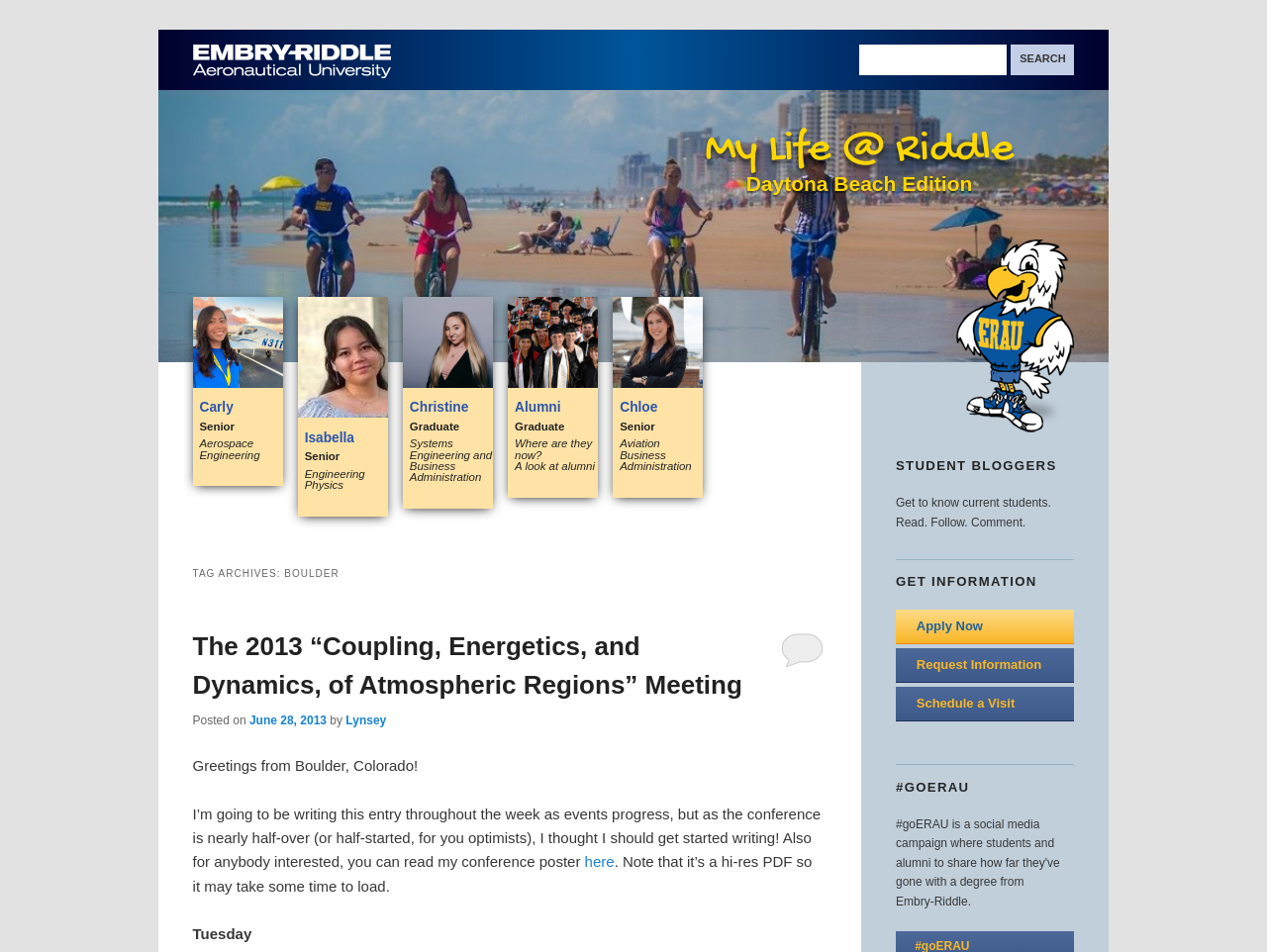Detail the various sections and features present on the webpage.

The webpage is about Embry-Riddle Aeronautical University, specifically the Boulder campus. At the top, there is a logo of the university, accompanied by a search bar and a link to "My Life @ Riddle". Below this, there are three headings: "My Life @ Riddle", "Daytona Beach Edition", and "Main menu". 

The main content of the page is a list of student profiles, each consisting of a link with the student's name, a brief description, and an image. The students' names are Carly, Isabella, Christine, and Chloe, and they are all either seniors or graduates in various fields such as aerospace engineering, engineering physics, and business administration. 

To the right of the student profiles, there is a section with several headings, including "TAG ARCHIVES: BOULDER", "STUDENT BLOGGERS", "GET INFORMATION", and "#GOERAU". Under "TAG ARCHIVES: BOULDER", there is a blog post about a conference, with a link to a PDF file. Under "STUDENT BLOGGERS", there is a brief description and a call to action to read, follow, and comment on the students' blogs. Under "GET INFORMATION", there are links to apply, request information, and schedule a visit to the university. Finally, under "#GOERAU", there is a brief phrase "Embry-Riddle." and an image of the university's mascot, ERNIE.